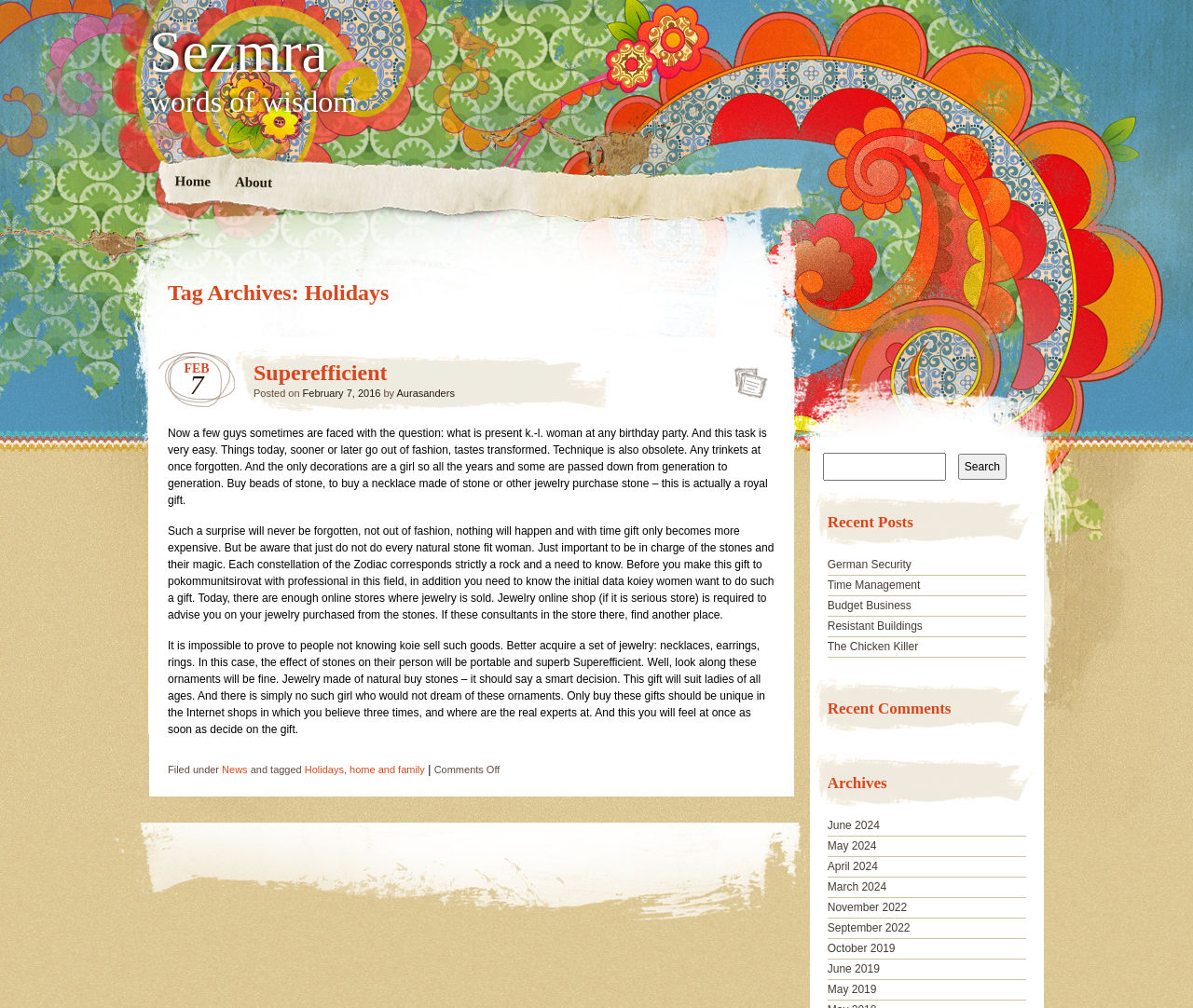Please answer the following question using a single word or phrase: 
What is the purpose of the search box?

To search for content